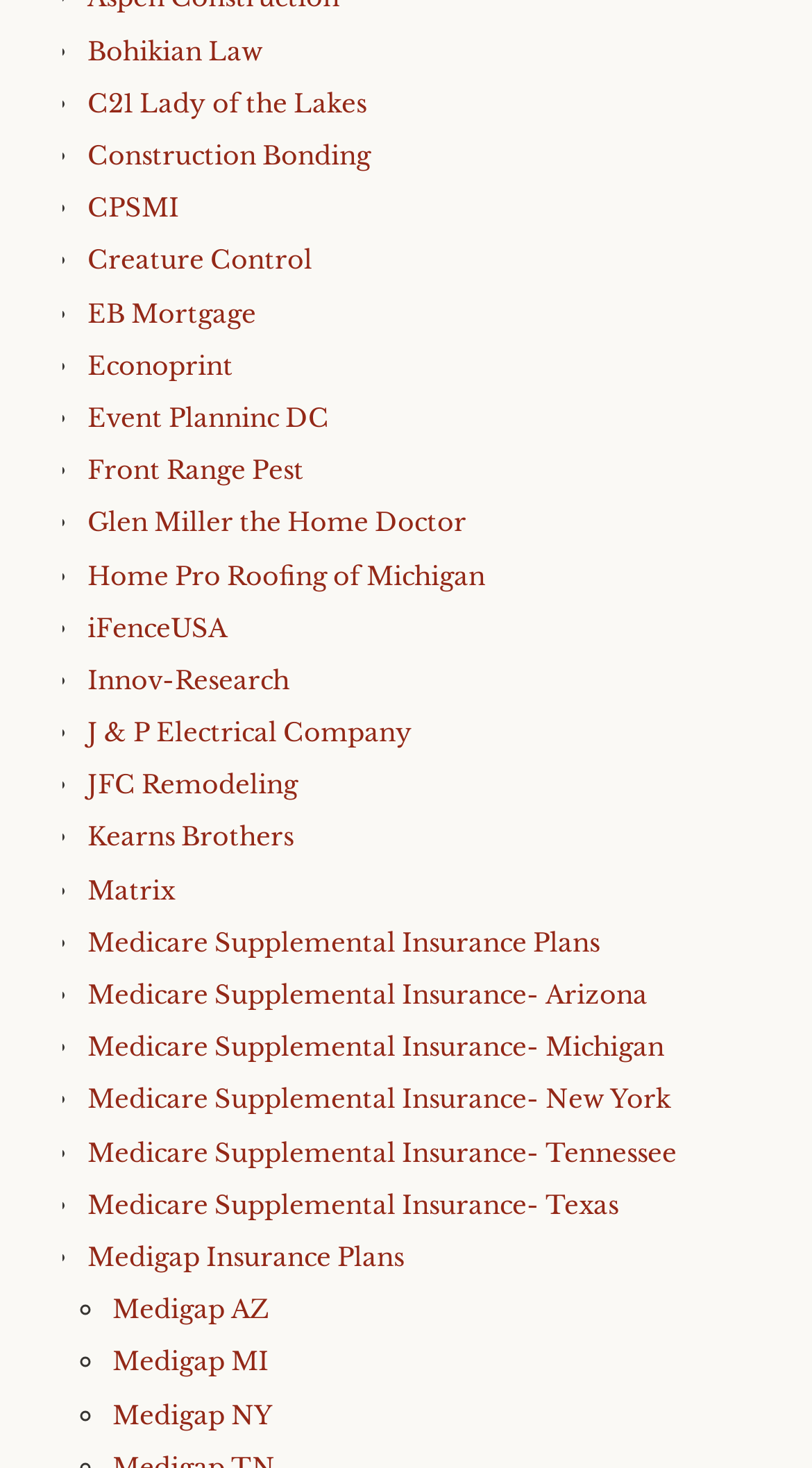Using the format (top-left x, top-left y, bottom-right x, bottom-right y), provide the bounding box coordinates for the described UI element. All values should be floating point numbers between 0 and 1: Medicare Supplemental Insurance- Arizona

[0.108, 0.667, 0.797, 0.688]